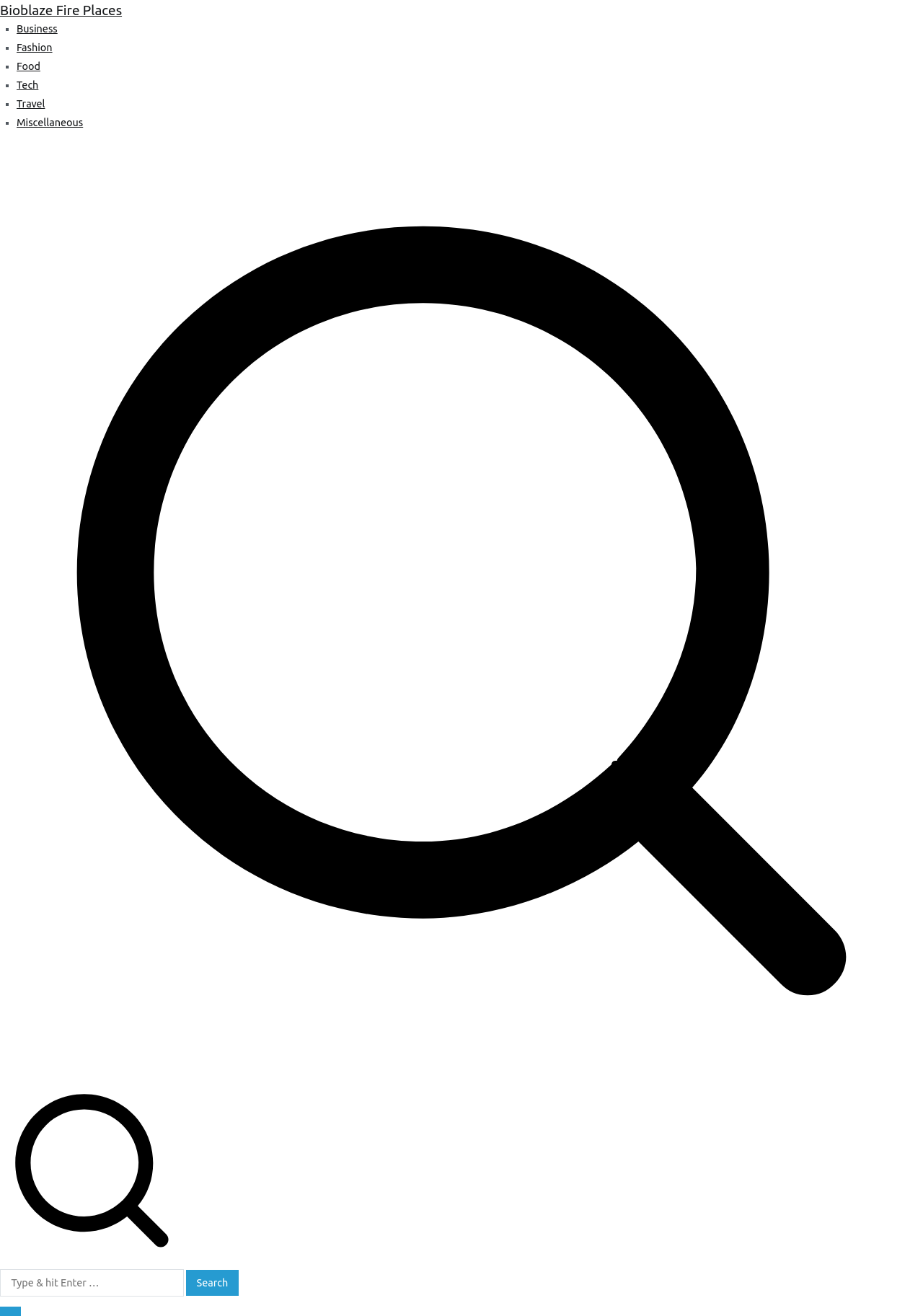What is the position of the image relative to the search box?
Please give a detailed and elaborate answer to the question based on the image.

By comparing the y1 and y2 coordinates of the image and the search box, I found that the image is located above the search box.